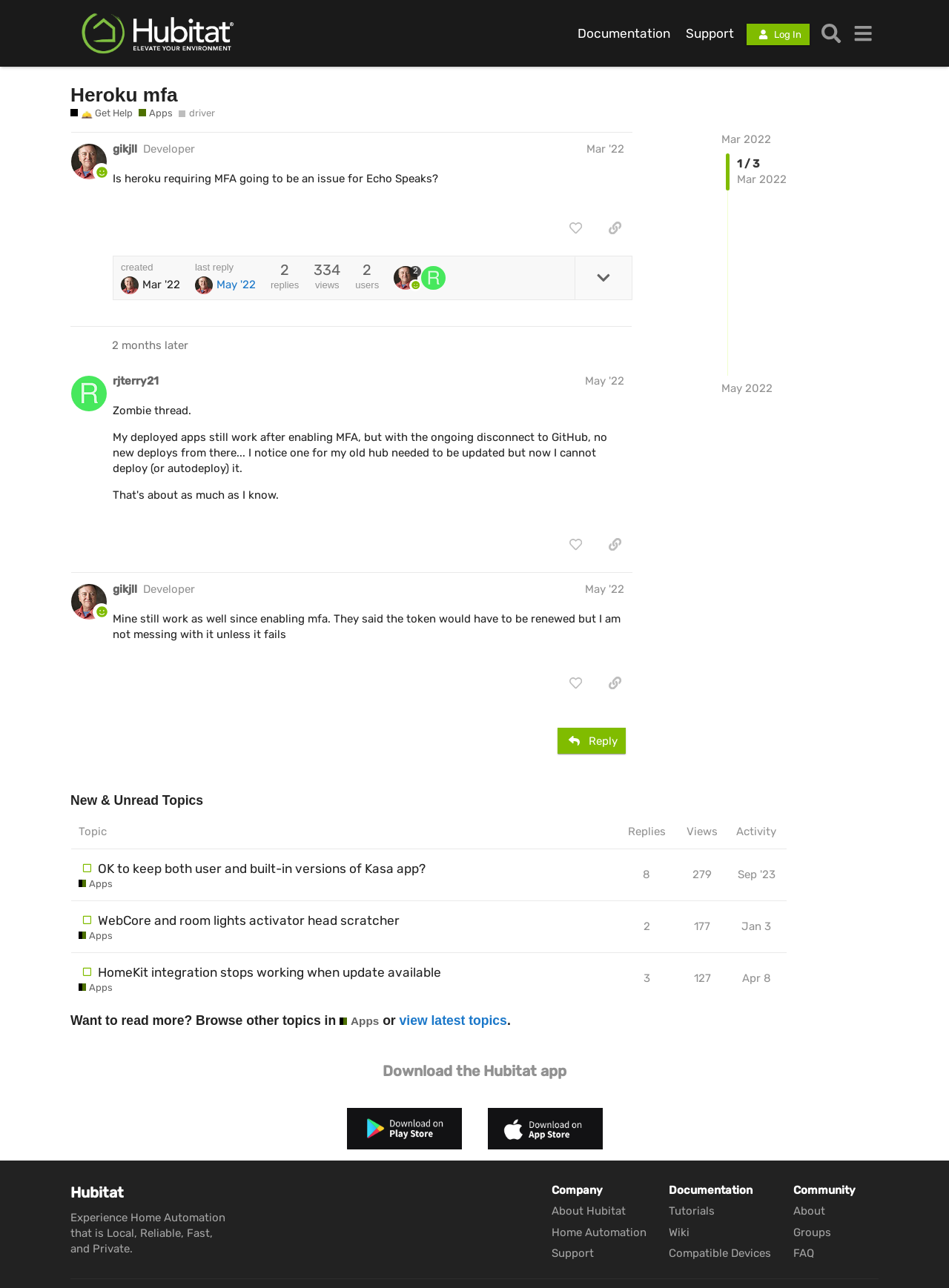Pinpoint the bounding box coordinates of the element you need to click to execute the following instruction: "Go to 'Home'". The bounding box should be represented by four float numbers between 0 and 1, in the format [left, top, right, bottom].

None